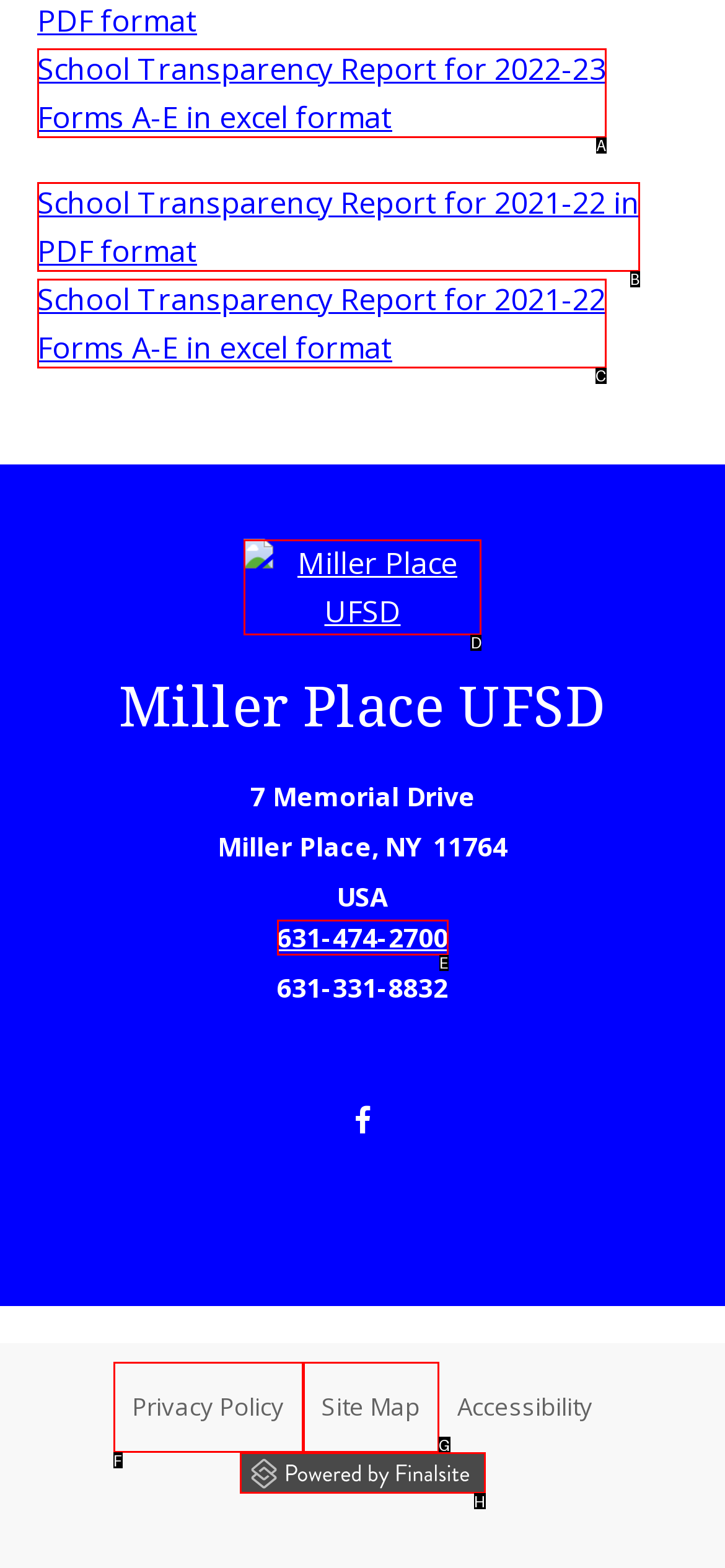Tell me which one HTML element I should click to complete the following task: Visit Miller Place UFSD website Answer with the option's letter from the given choices directly.

D